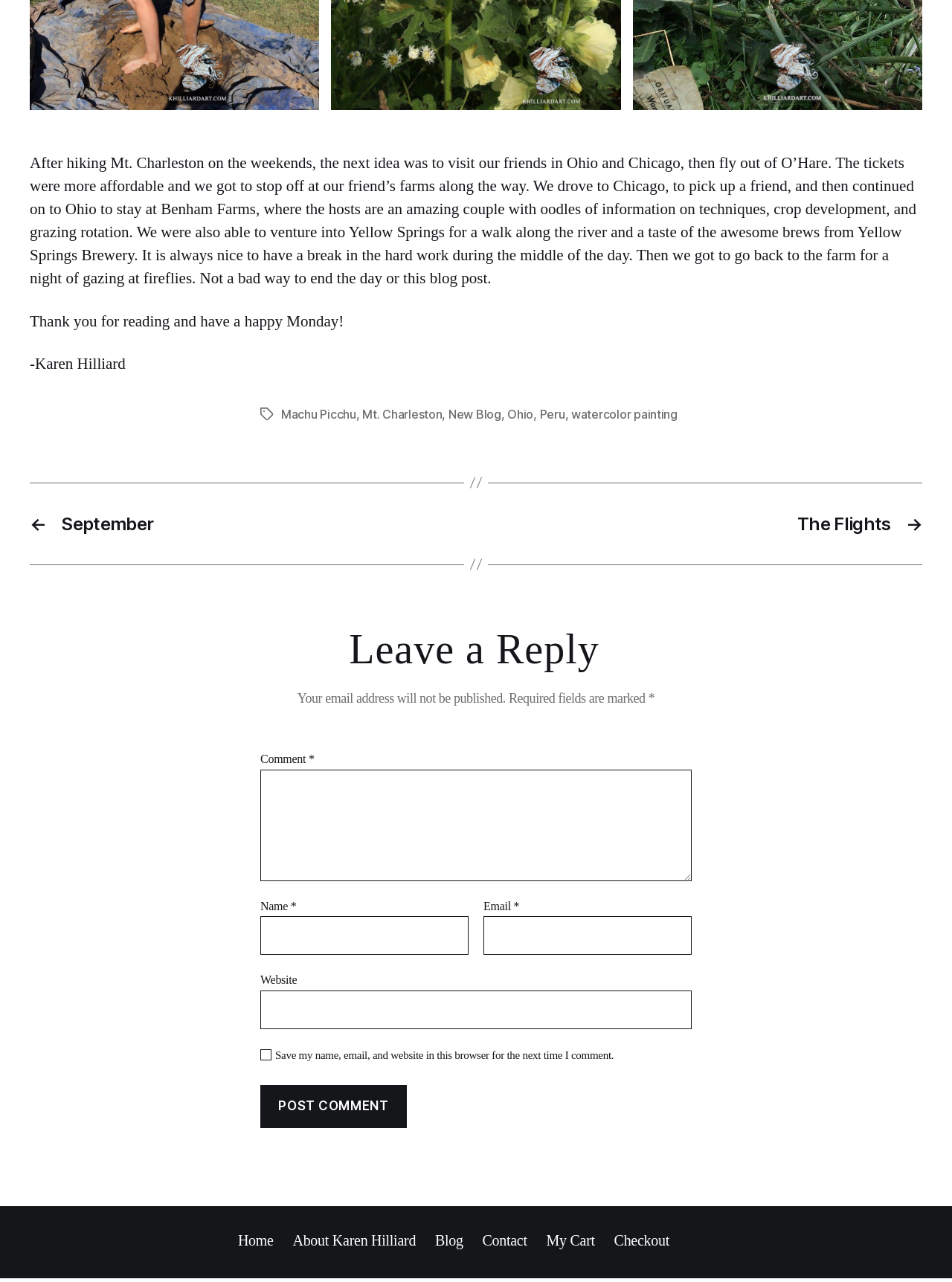Answer the question below using just one word or a short phrase: 
What is the function of the button 'Post Comment'?

To submit a comment